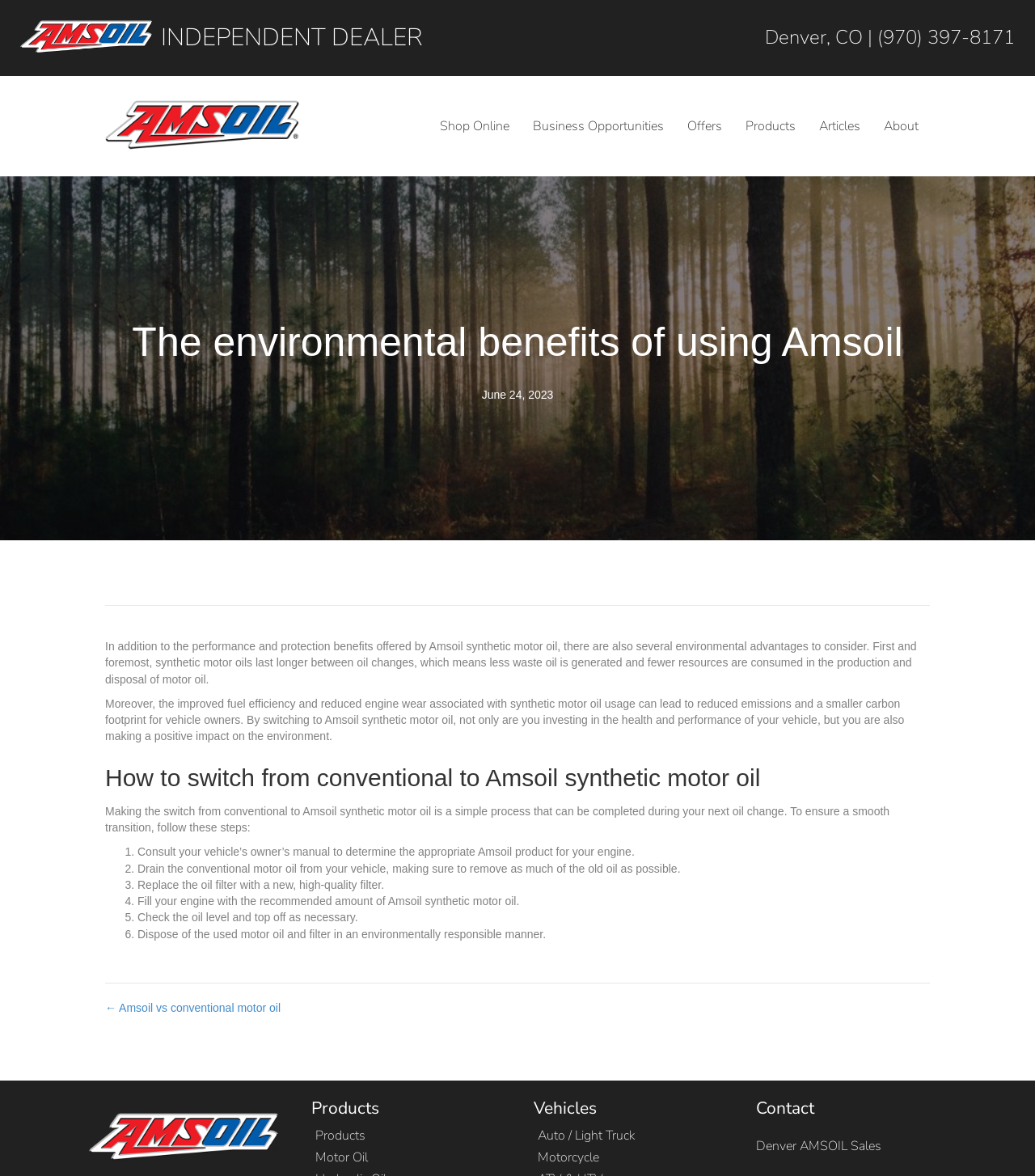What is the logo of this website?
Look at the screenshot and respond with a single word or phrase.

Amsoil logo